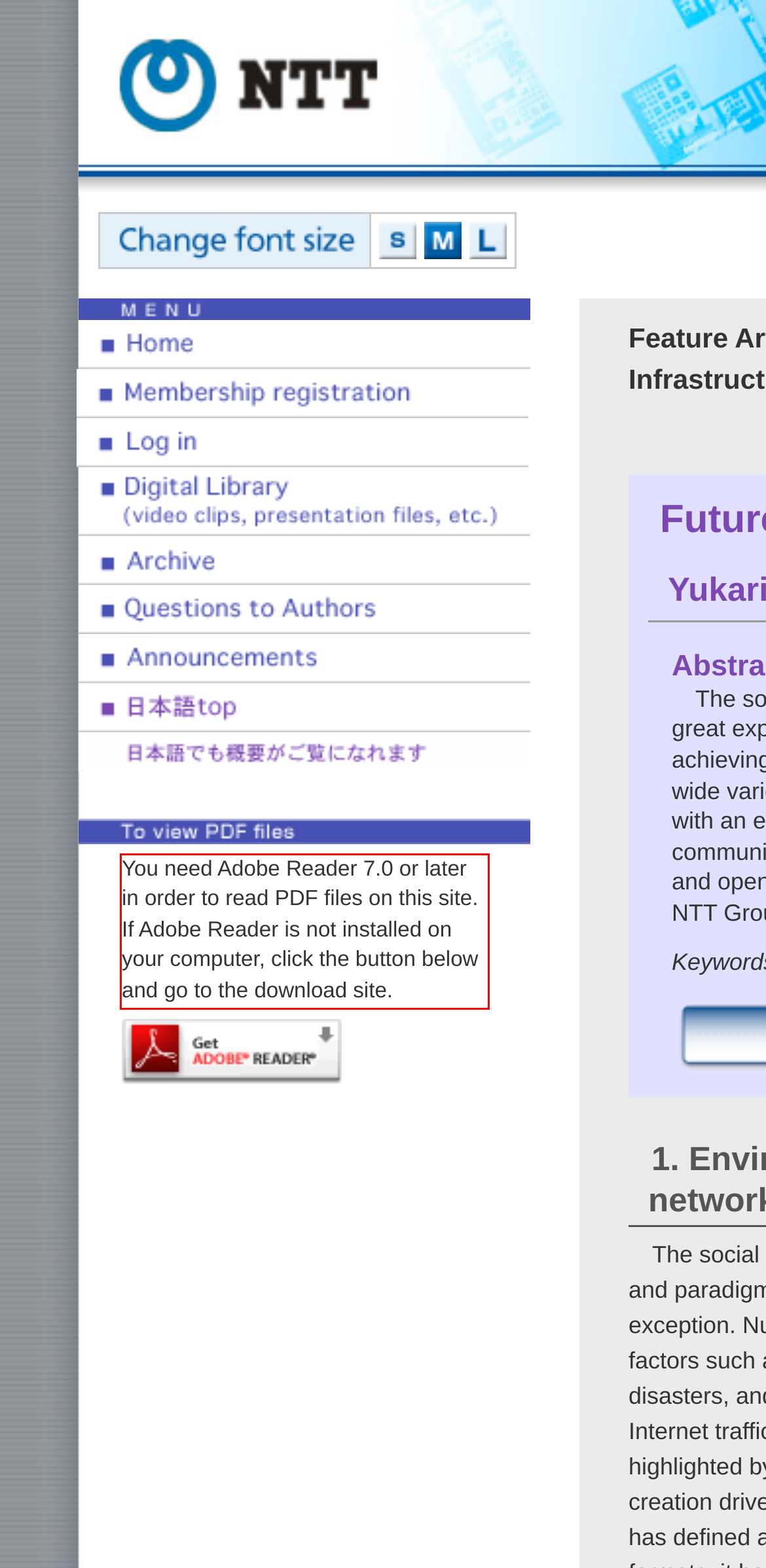You have a screenshot of a webpage, and there is a red bounding box around a UI element. Utilize OCR to extract the text within this red bounding box.

You need Adobe Reader 7.0 or later in order to read PDF files on this site. If Adobe Reader is not installed on your computer, click the button below and go to the download site.